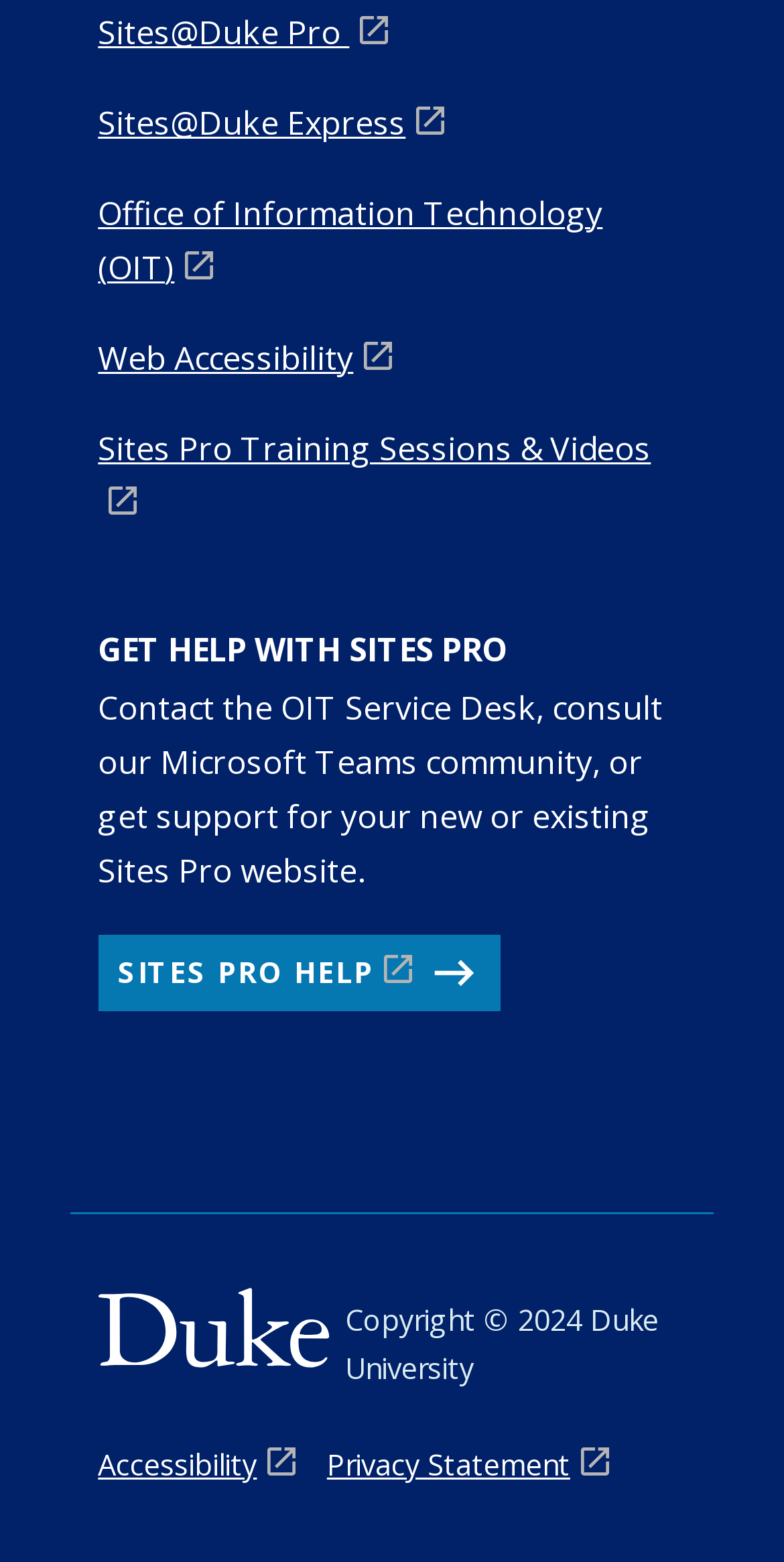Please predict the bounding box coordinates (top-left x, top-left y, bottom-right x, bottom-right y) for the UI element in the screenshot that fits the description: Bait and Bait Accessories

None